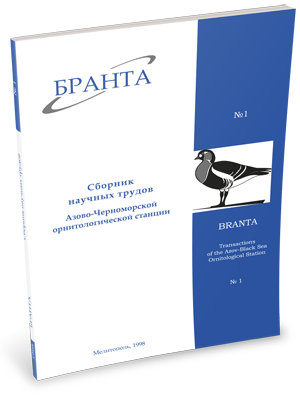Using the information in the image, could you please answer the following question in detail:
What type of bird is illustrated on the cover?

The illustration on the cover depicts a Whiskered Tern, a bird species native to the region, which is relevant to the ornithological research and conservation theme of the publication.